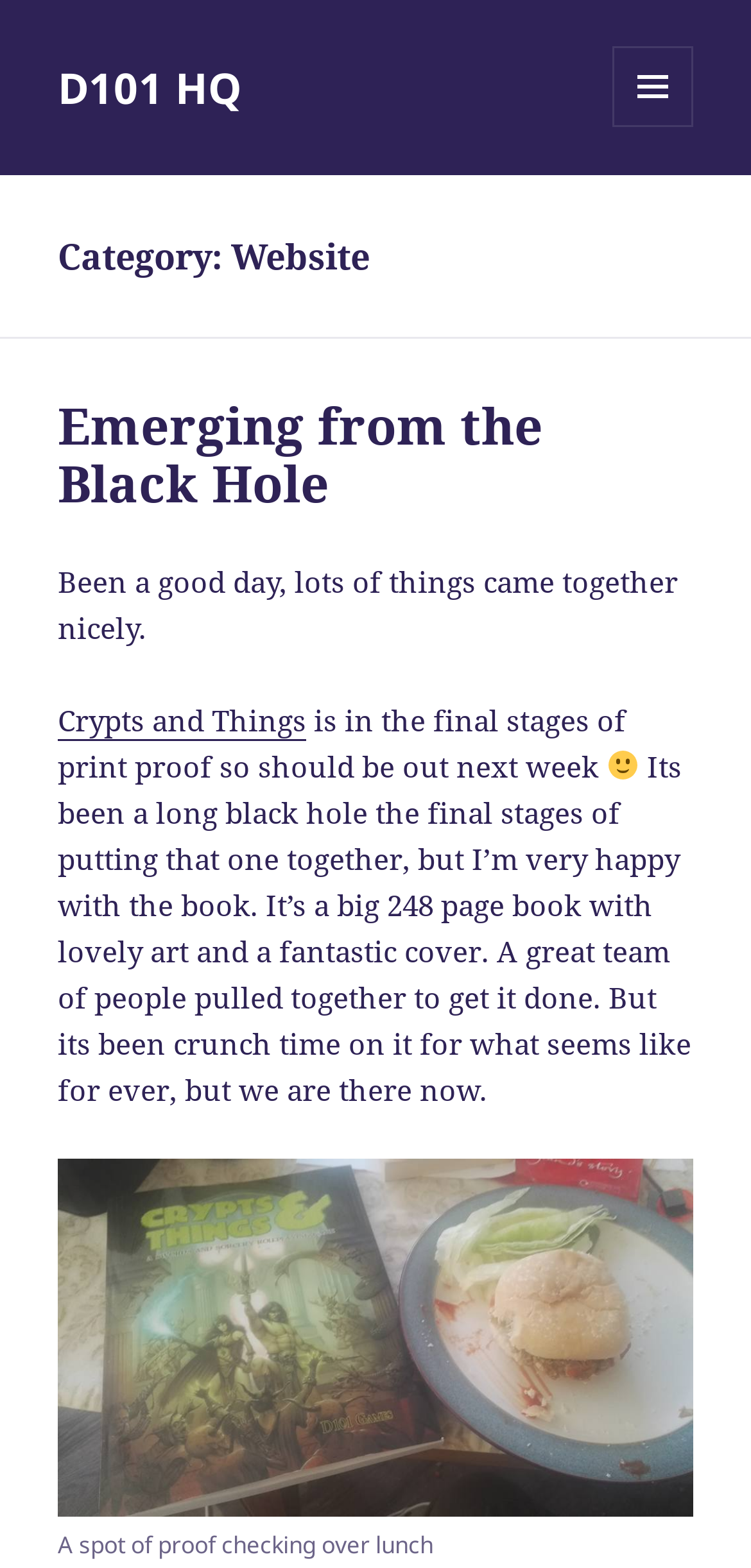What is the author doing in the image?
Deliver a detailed and extensive answer to the question.

The author's action in the image can be determined by looking at the image caption 'A spot of proof checking over lunch' which indicates that the author is proof checking over lunch.